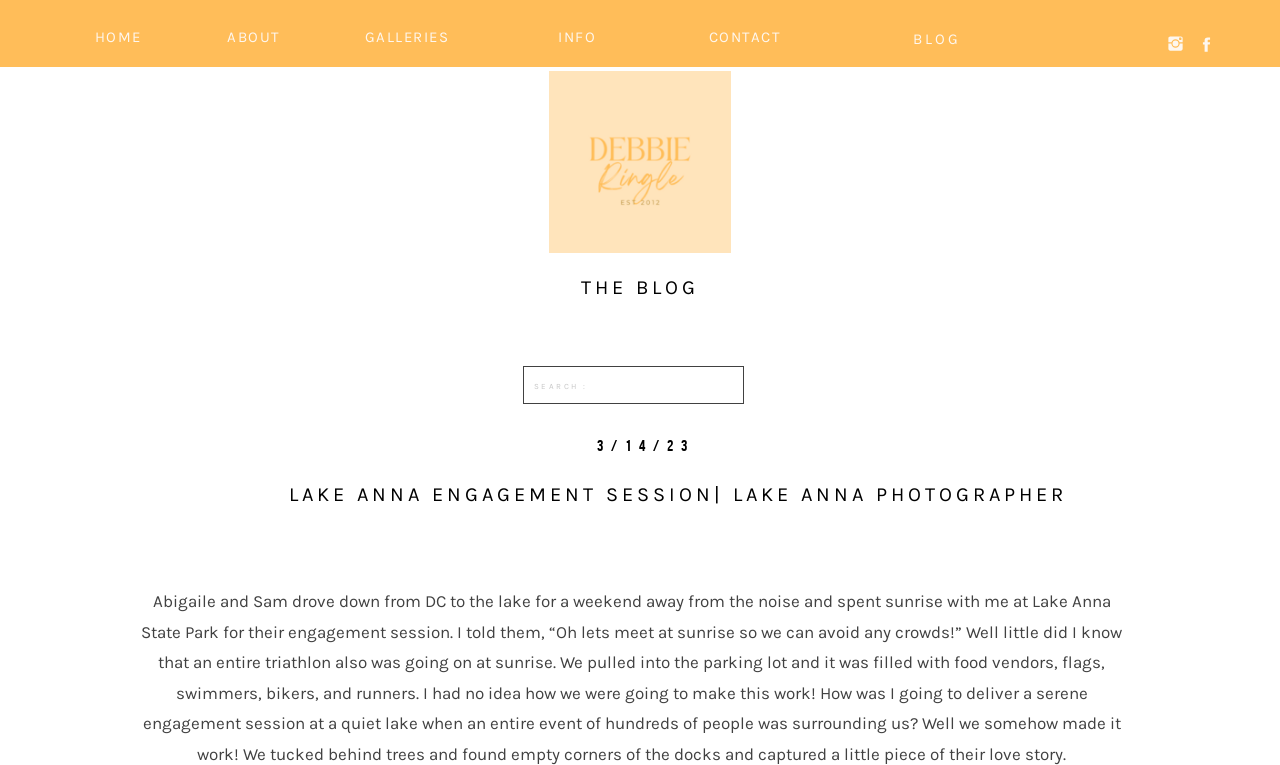Provide an in-depth caption for the webpage.

This webpage is about a Lake Anna engagement session photographed by Debbie Ringle. At the top, there are five navigation links: "HOME", "ABOUT", "GALLERIES", "INFO", and "CONTACT", aligned horizontally from left to right. On the right side of the navigation links, there are two social media icons, represented by images.

Below the navigation links, there is a prominent heading "BLOG" with a subheading "THE BLOG". Underneath, there is a blog post dated "3/14/23" with a search bar to the right, where users can search for specific content.

The main content of the webpage is a blog post about an engagement session at Lake Anna State Park. The post is titled "LAKE ANNA ENGAGEMENT SESSION| LAKE ANNA PHOTOGRAPHER" and features a descriptive text about the experience of photographing Abigaile and Sam's engagement session amidst a triathlon event at the park. The text is accompanied by no images, but there are likely images elsewhere on the page, possibly below the text or in a gallery.